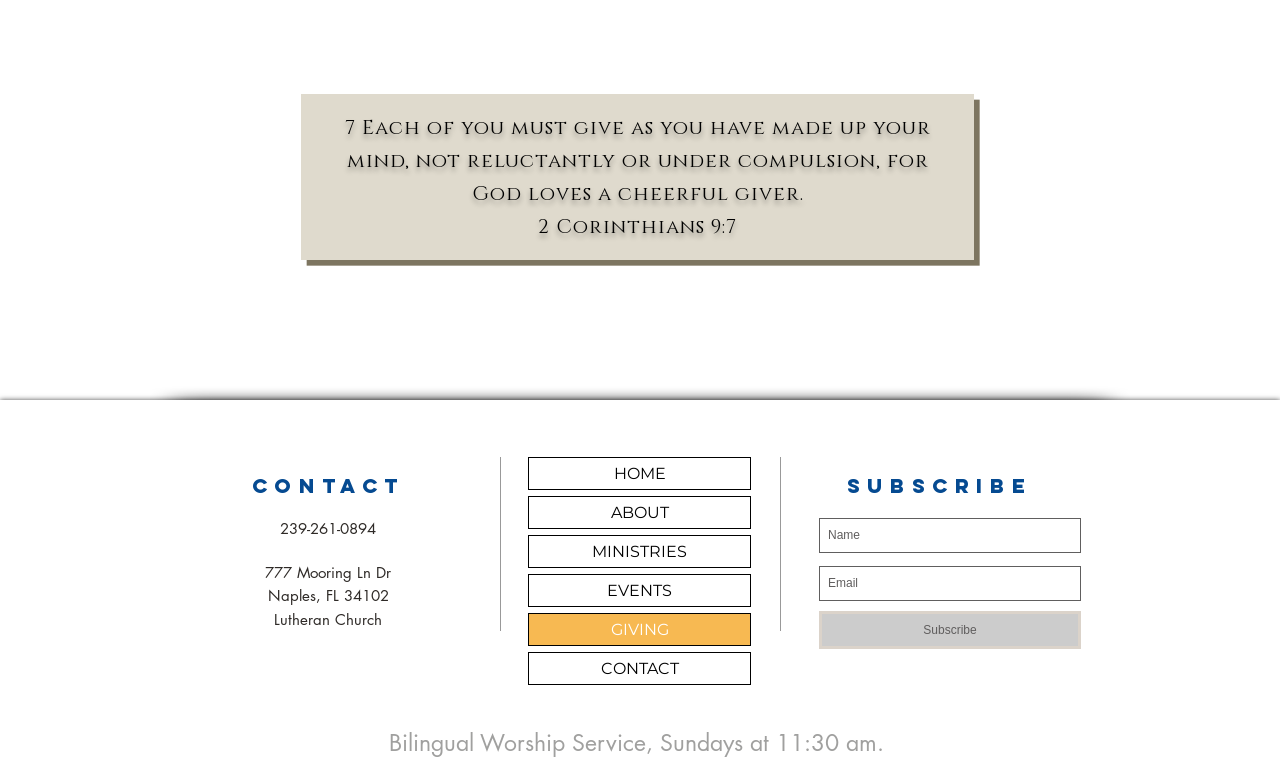What is the purpose of the 'Subscribe' section?
Look at the image and provide a detailed response to the question.

I found the 'Subscribe' section on the webpage, which has a form with fields for name and email. This suggests that the purpose of this section is to allow users to subscribe to a newsletter or updates from the Lutheran Church.